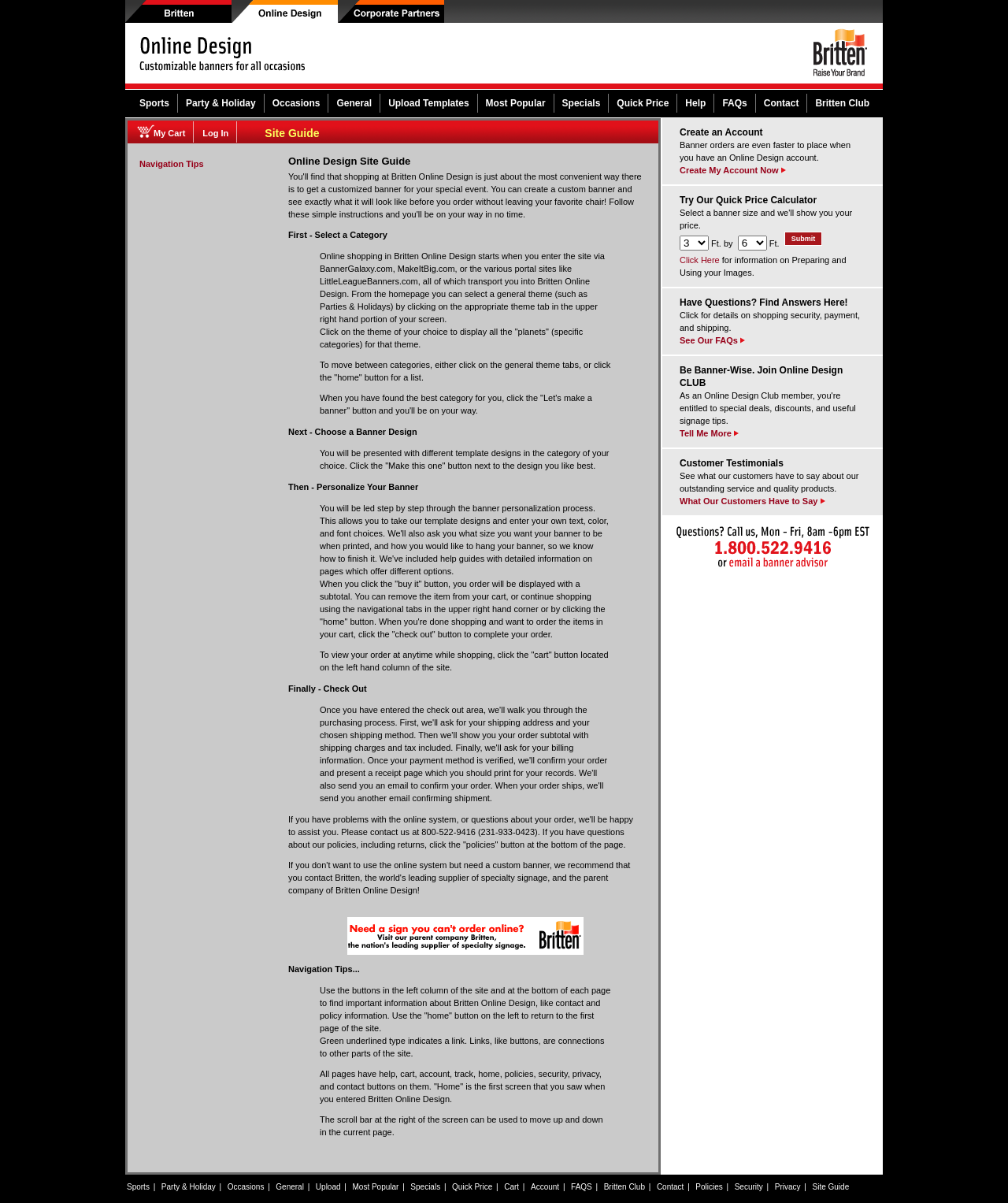Please identify the bounding box coordinates of the clickable area that will fulfill the following instruction: "Check My Cart". The coordinates should be in the format of four float numbers between 0 and 1, i.e., [left, top, right, bottom].

[0.13, 0.101, 0.192, 0.119]